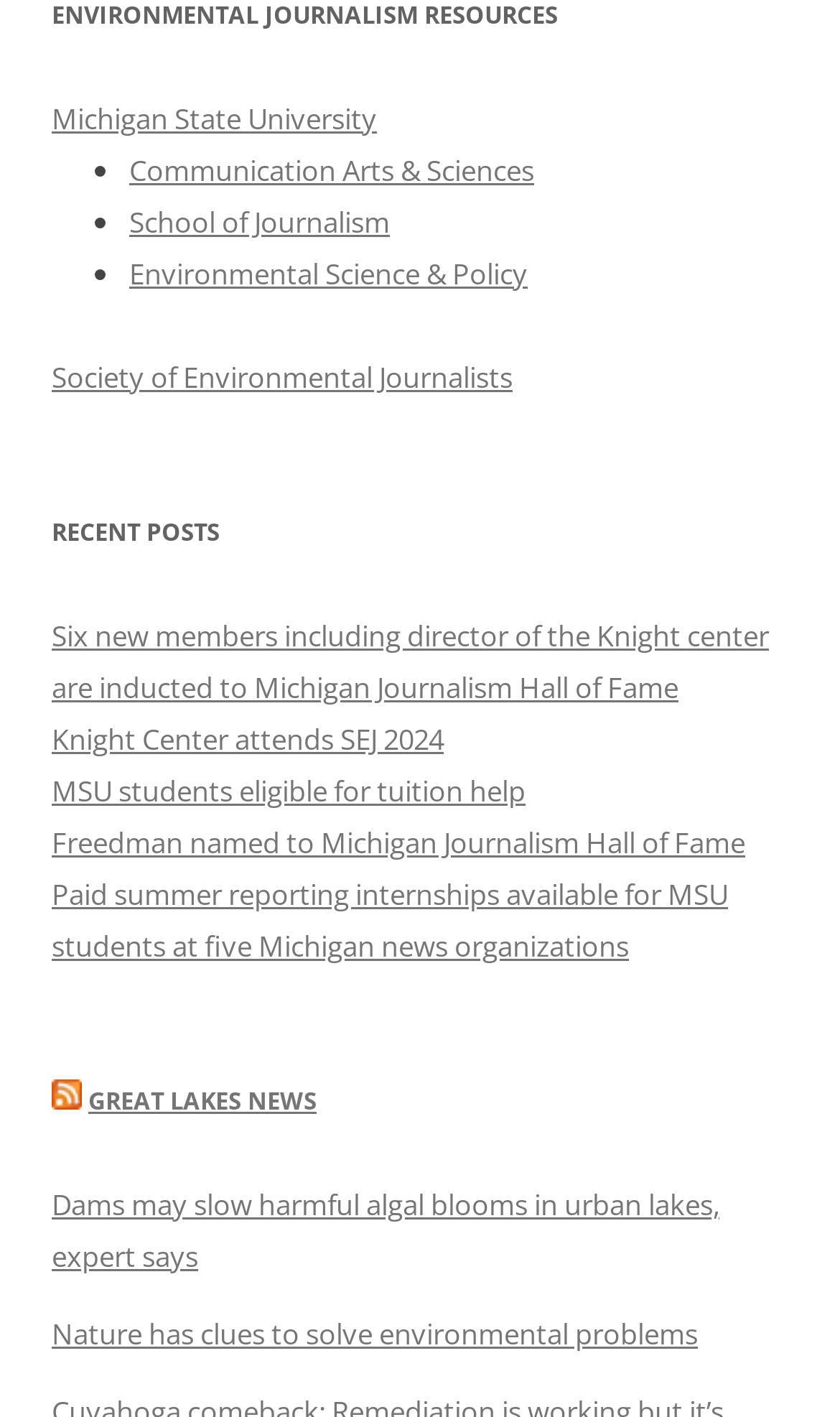Identify the bounding box for the UI element specified in this description: "Great Lakes News". The coordinates must be four float numbers between 0 and 1, formatted as [left, top, right, bottom].

[0.105, 0.764, 0.377, 0.787]